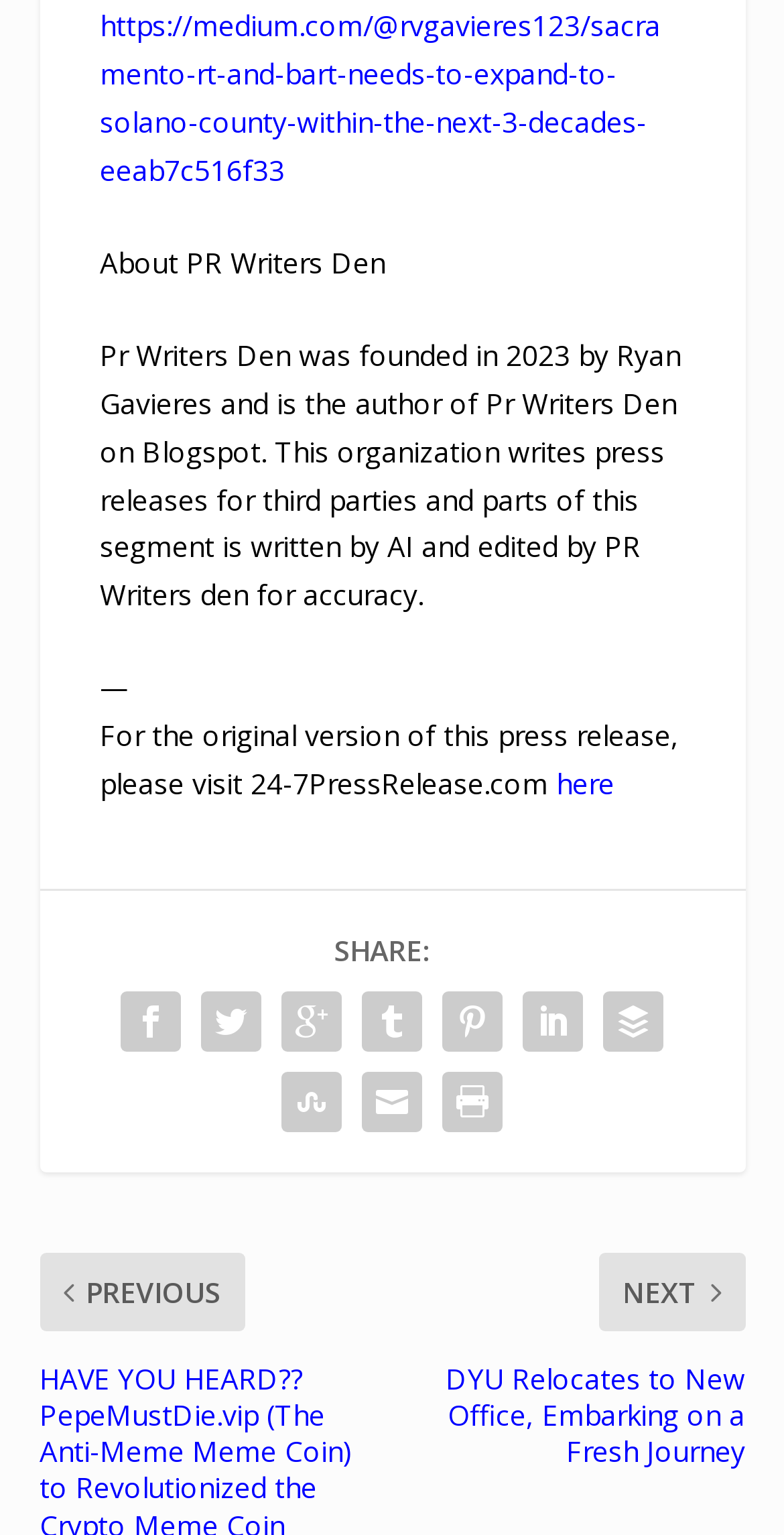Pinpoint the bounding box coordinates of the element to be clicked to execute the instruction: "view the article on medium".

[0.127, 0.005, 0.842, 0.123]